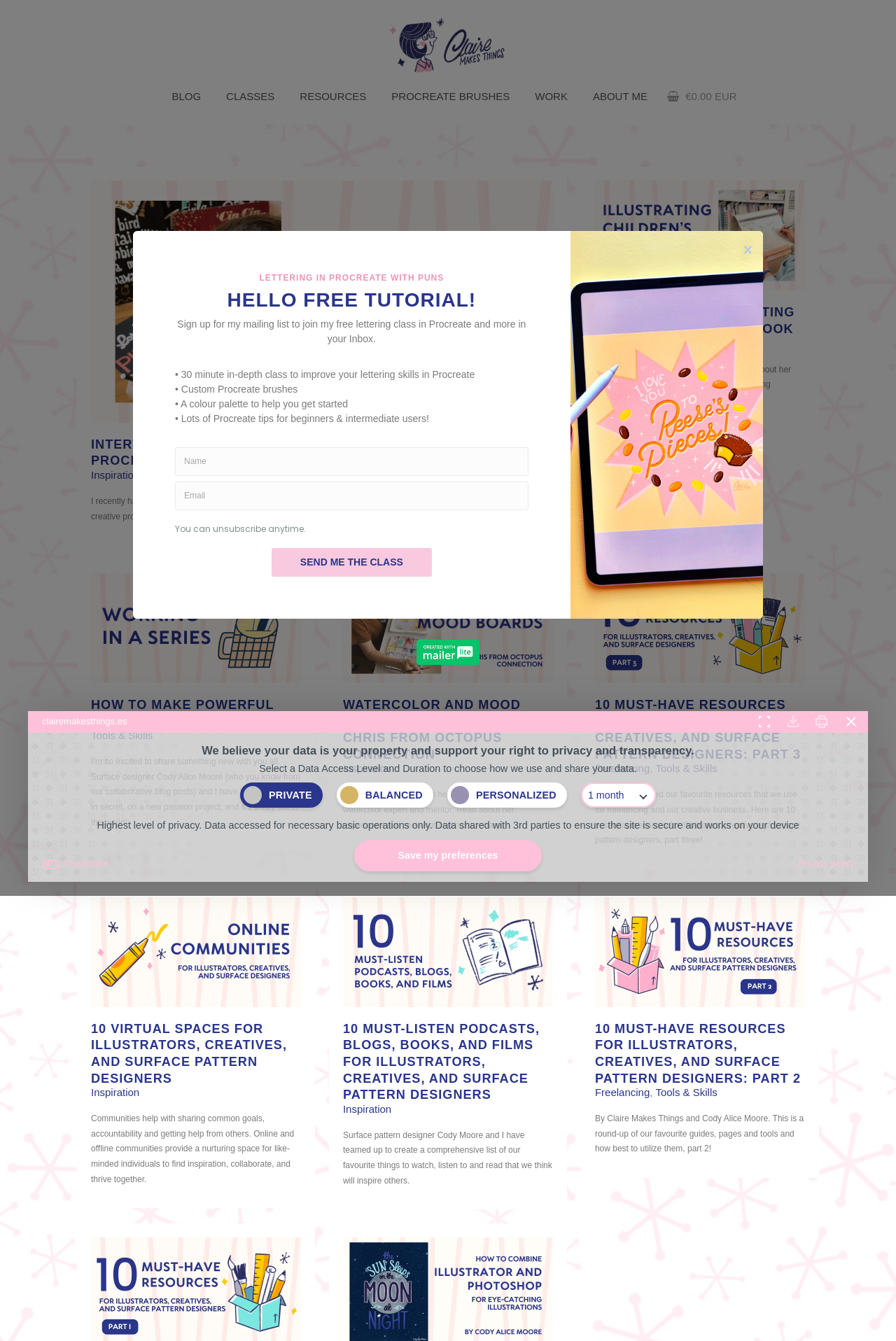Analyze the image and answer the question with as much detail as possible: 
What is the name of the blog?

The name of the blog can be found at the top of the webpage, where it says 'BLOG - Claire Makes Things'.